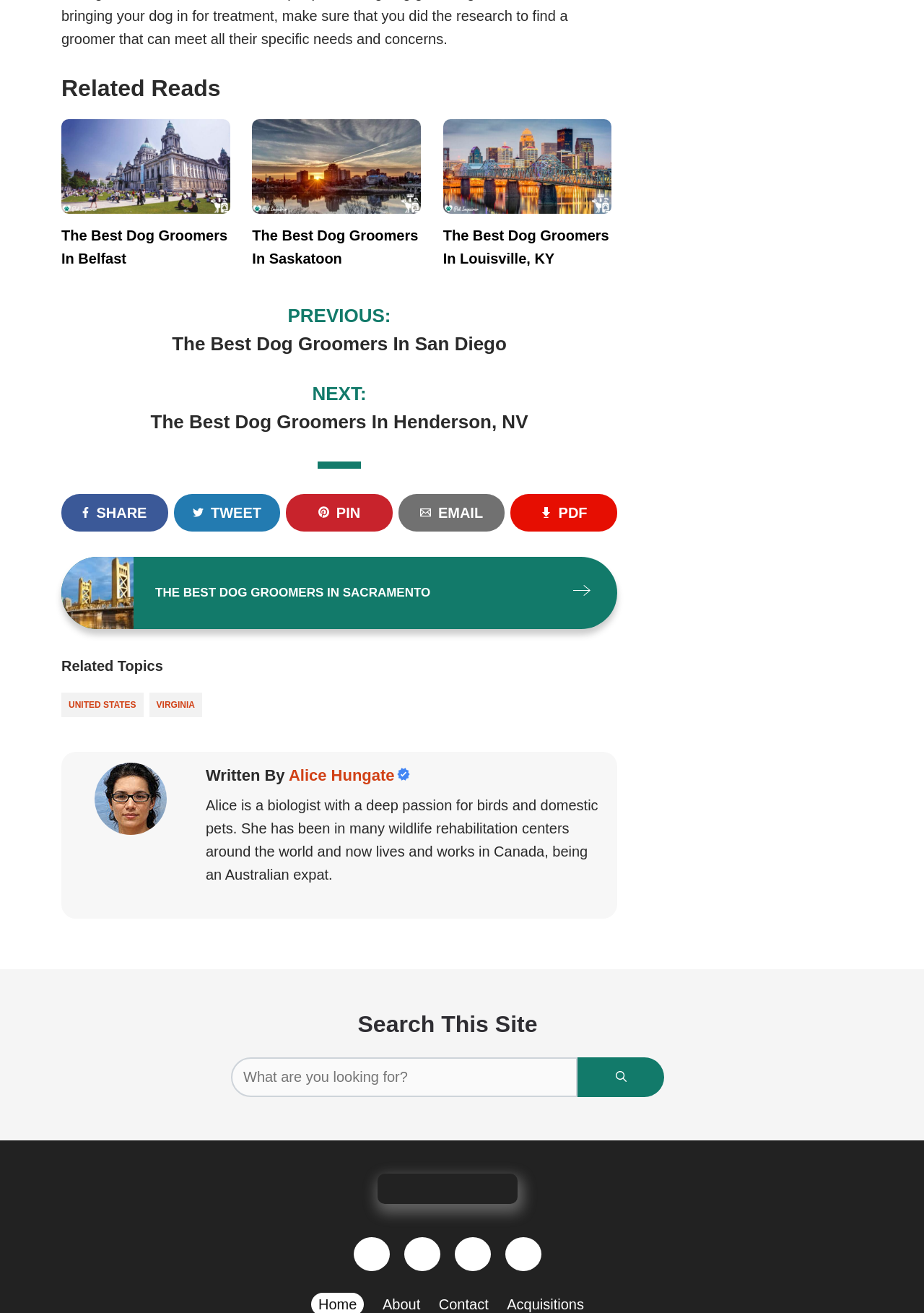Locate the bounding box coordinates of the area you need to click to fulfill this instruction: 'Share on Facebook'. The coordinates must be in the form of four float numbers ranging from 0 to 1: [left, top, right, bottom].

[0.066, 0.376, 0.182, 0.405]